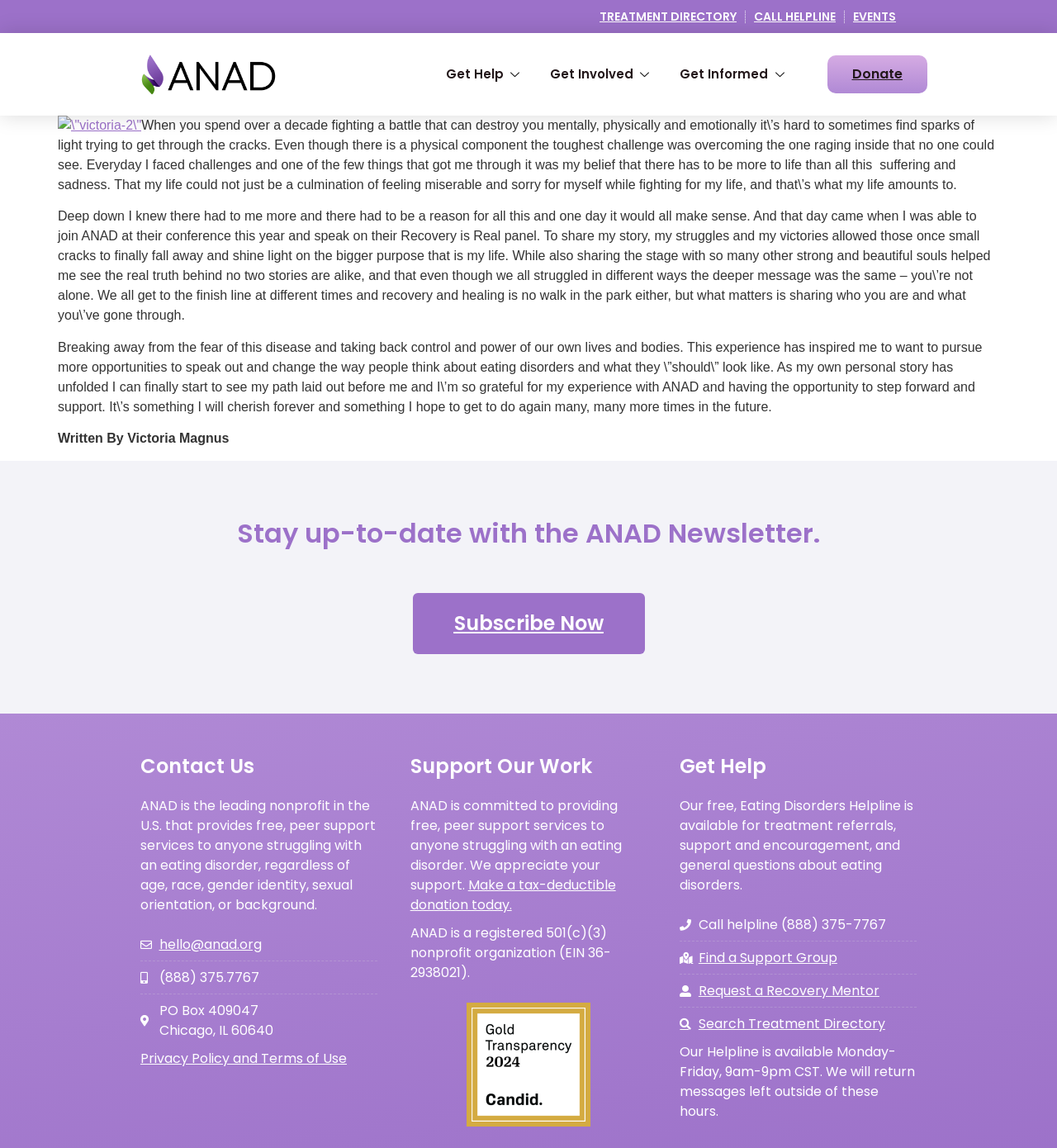Utilize the information from the image to answer the question in detail:
What is the name of the author of the article?

The author's name is mentioned at the end of the article, in the text 'Written By Victoria Magnus'.